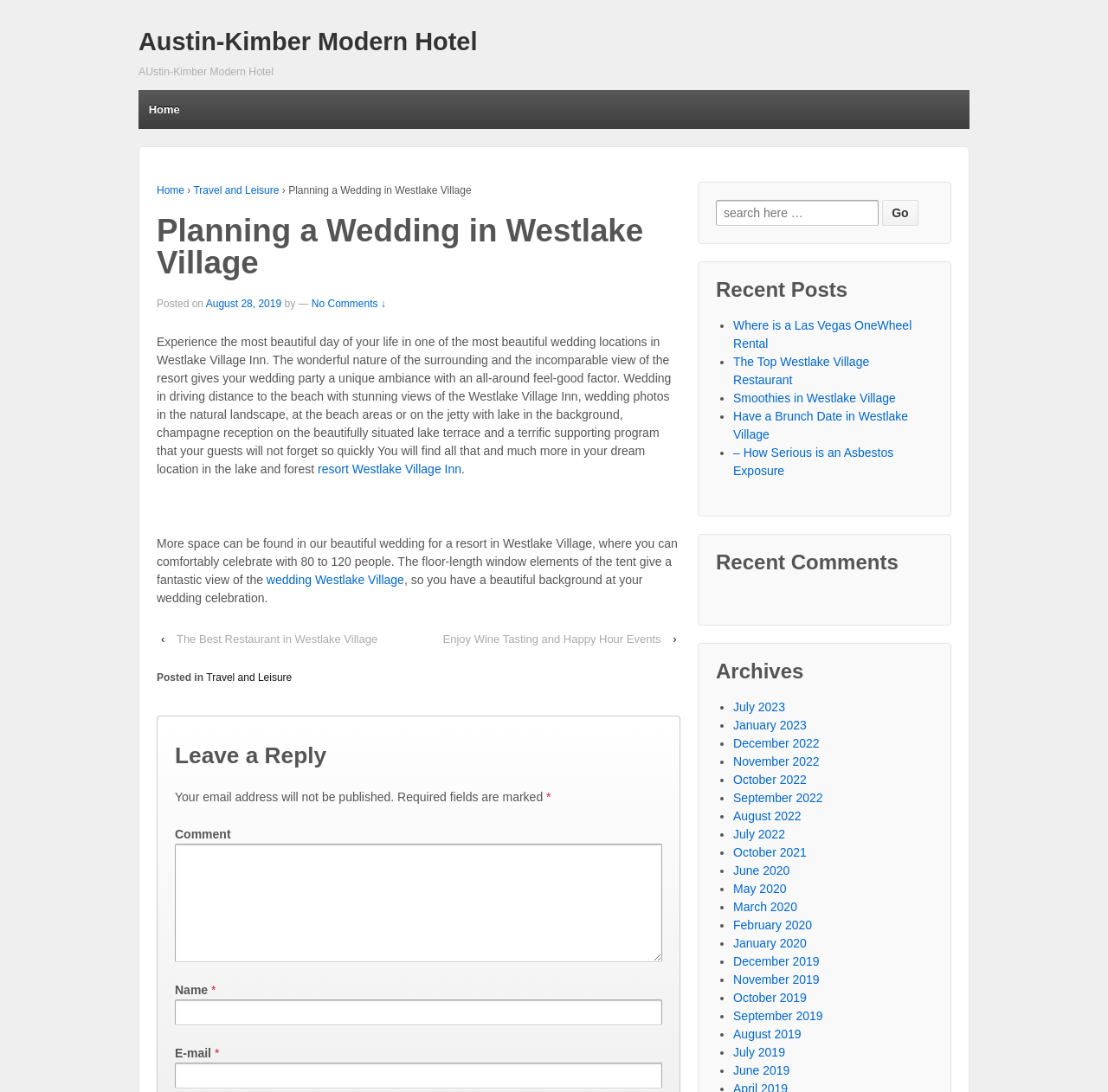Analyze the image and answer the question with as much detail as possible: 
How many people can comfortably celebrate in the wedding?

According to the text, 'More space can be found in our beautiful wedding for a resort in Westlake Village, where you can comfortably celebrate with 80 to 120 people.' This information can be found in the StaticText with bounding box coordinates [0.141, 0.492, 0.612, 0.537].